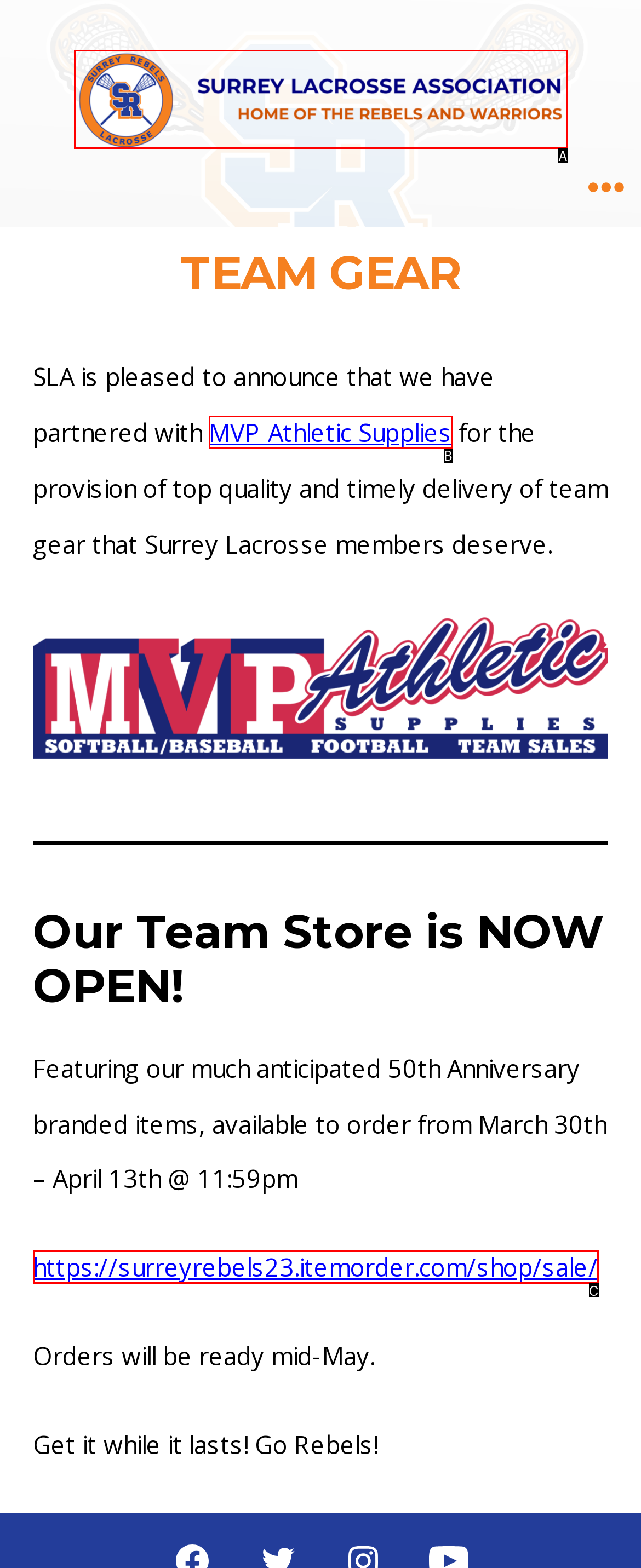Determine which option matches the element description: https://surreyrebels23.itemorder.com/shop/sale/
Answer using the letter of the correct option.

C